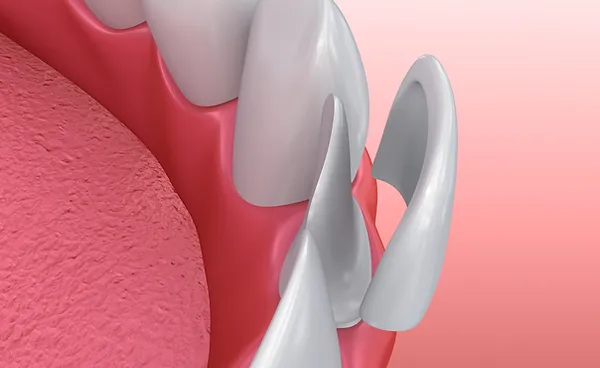What is the purpose of porcelain veneers?
Use the screenshot to answer the question with a single word or phrase.

To enhance teeth shape, size, and color